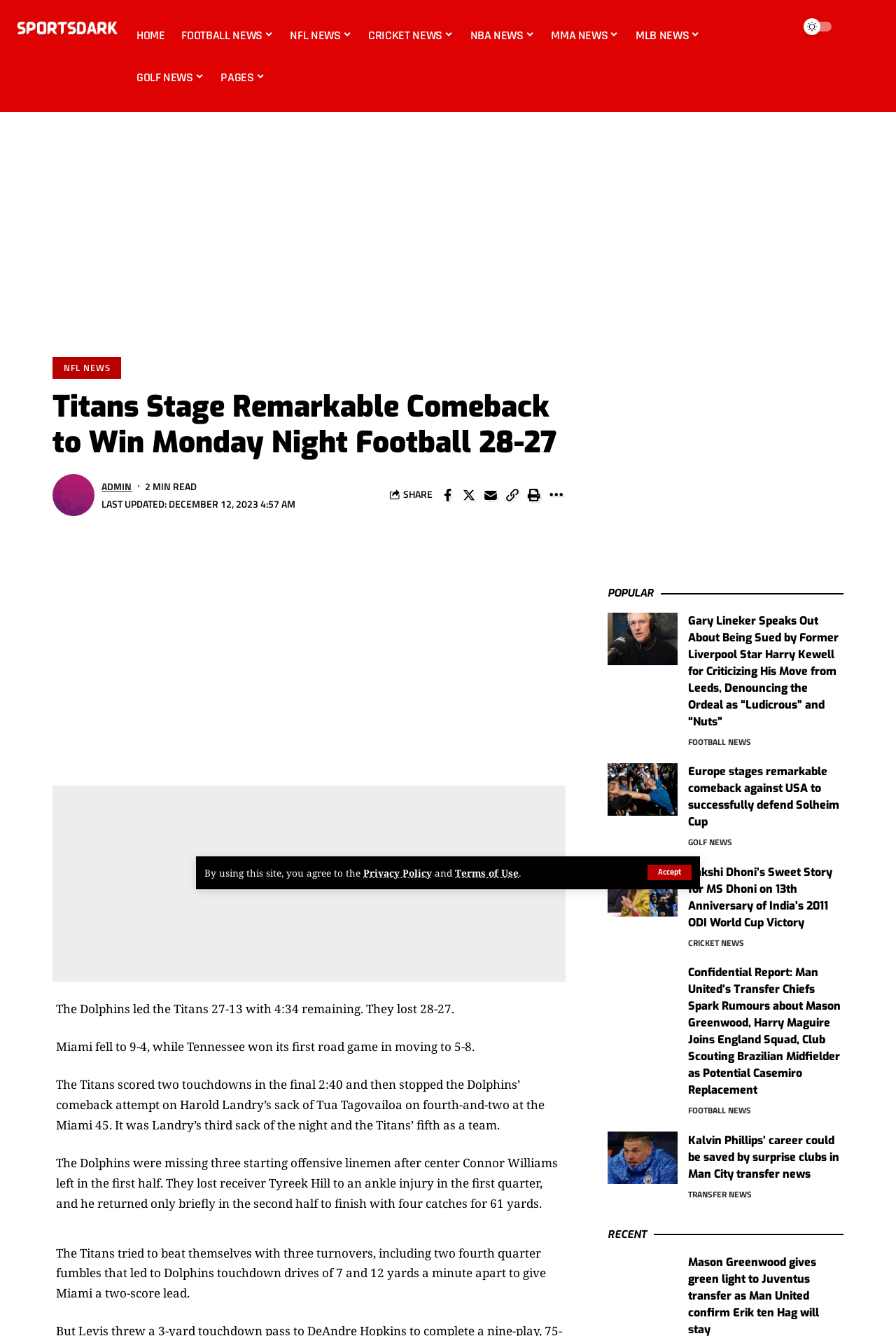Please specify the bounding box coordinates in the format (top-left x, top-left y, bottom-right x, bottom-right y), with all values as floating point numbers between 0 and 1. Identify the bounding box of the UI element described by: NBA News

[0.515, 0.01, 0.606, 0.042]